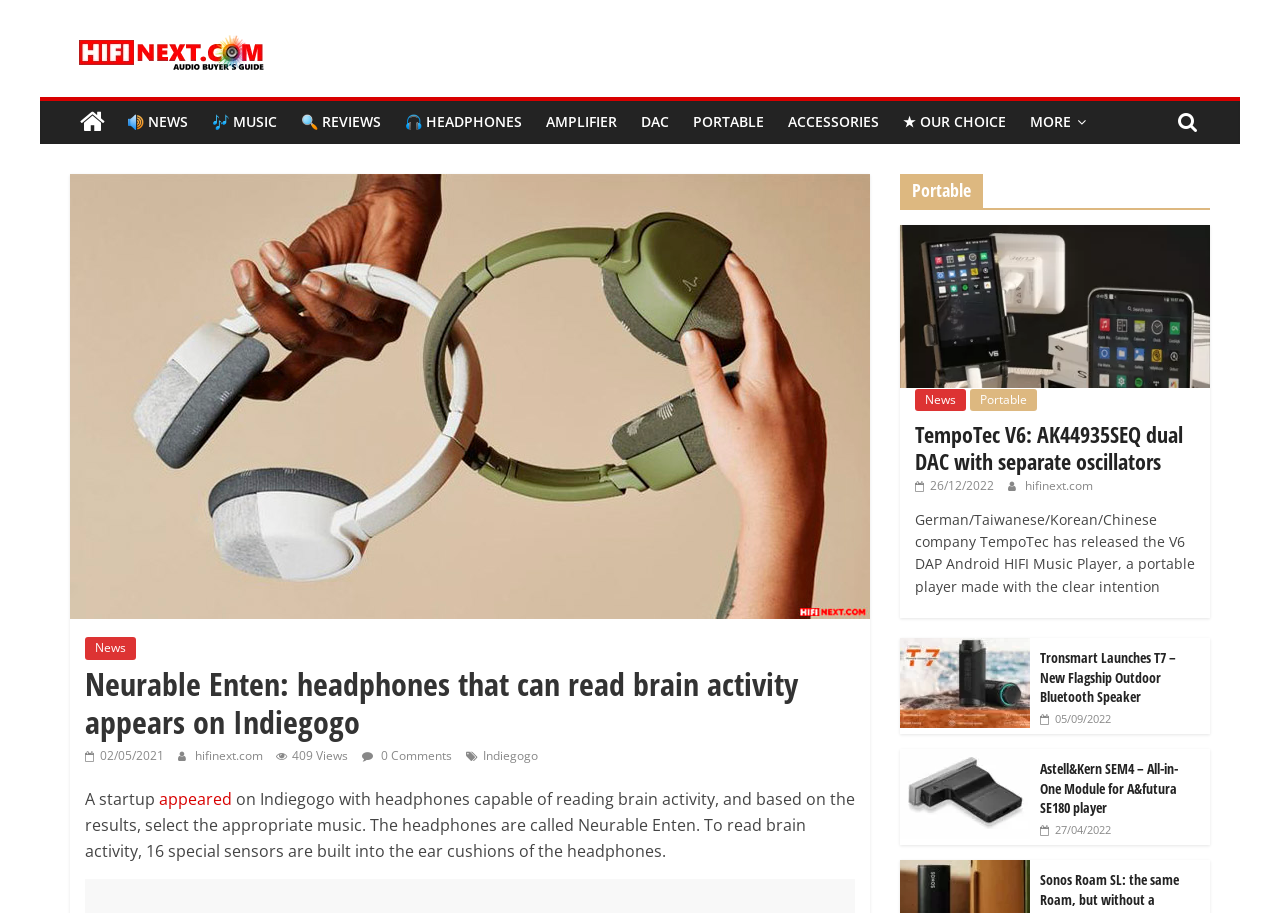What is the name of the module for A&futura SE180 player released by Astell&Kern?
From the details in the image, answer the question comprehensively.

The webpage mentions that Astell&Kern SEM4 – All-in-One Module for A&futura SE180 player.